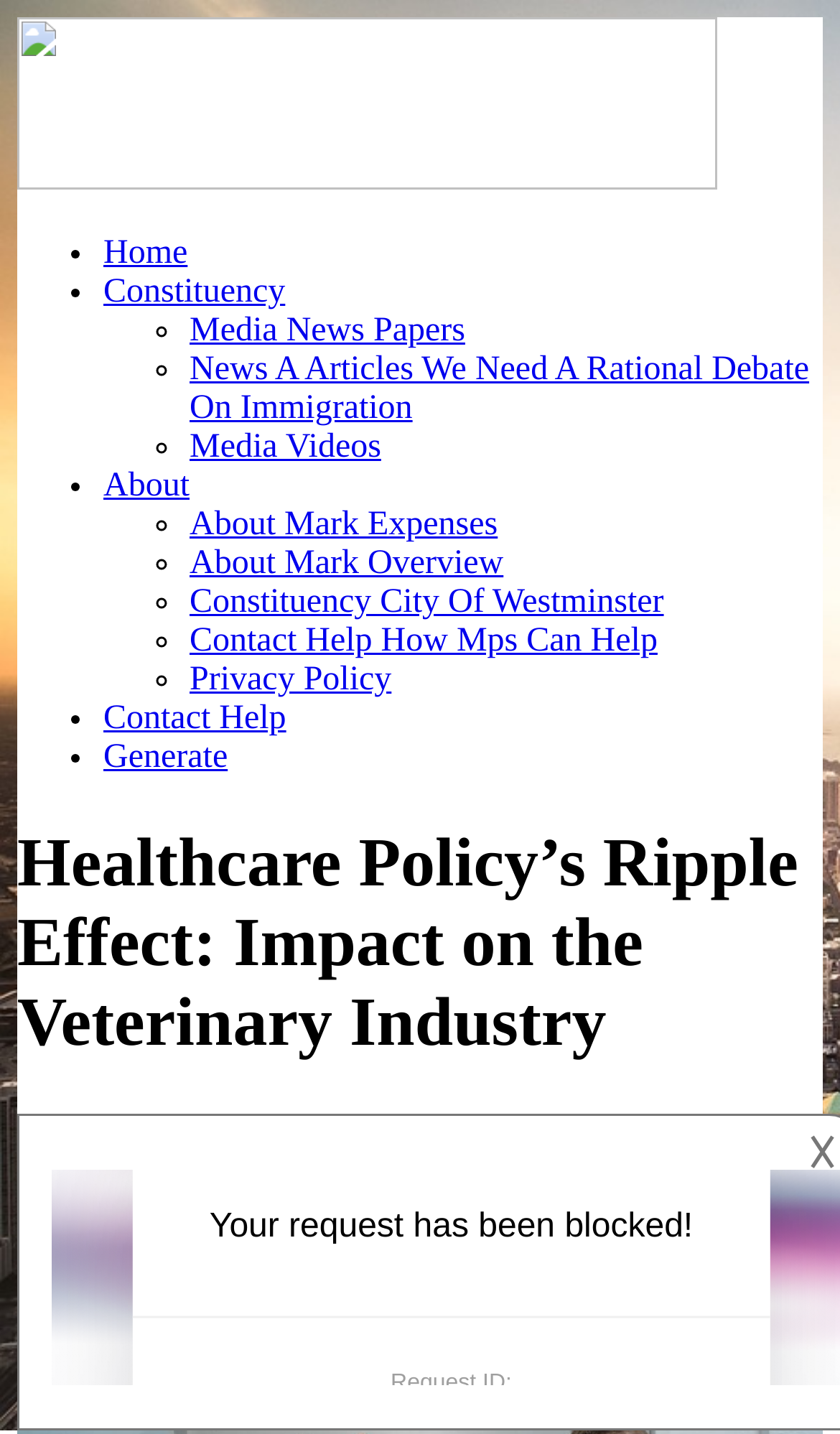What is the text of the StaticText element at the bottom right of the page?
Answer the question based on the image using a single word or a brief phrase.

𐌢